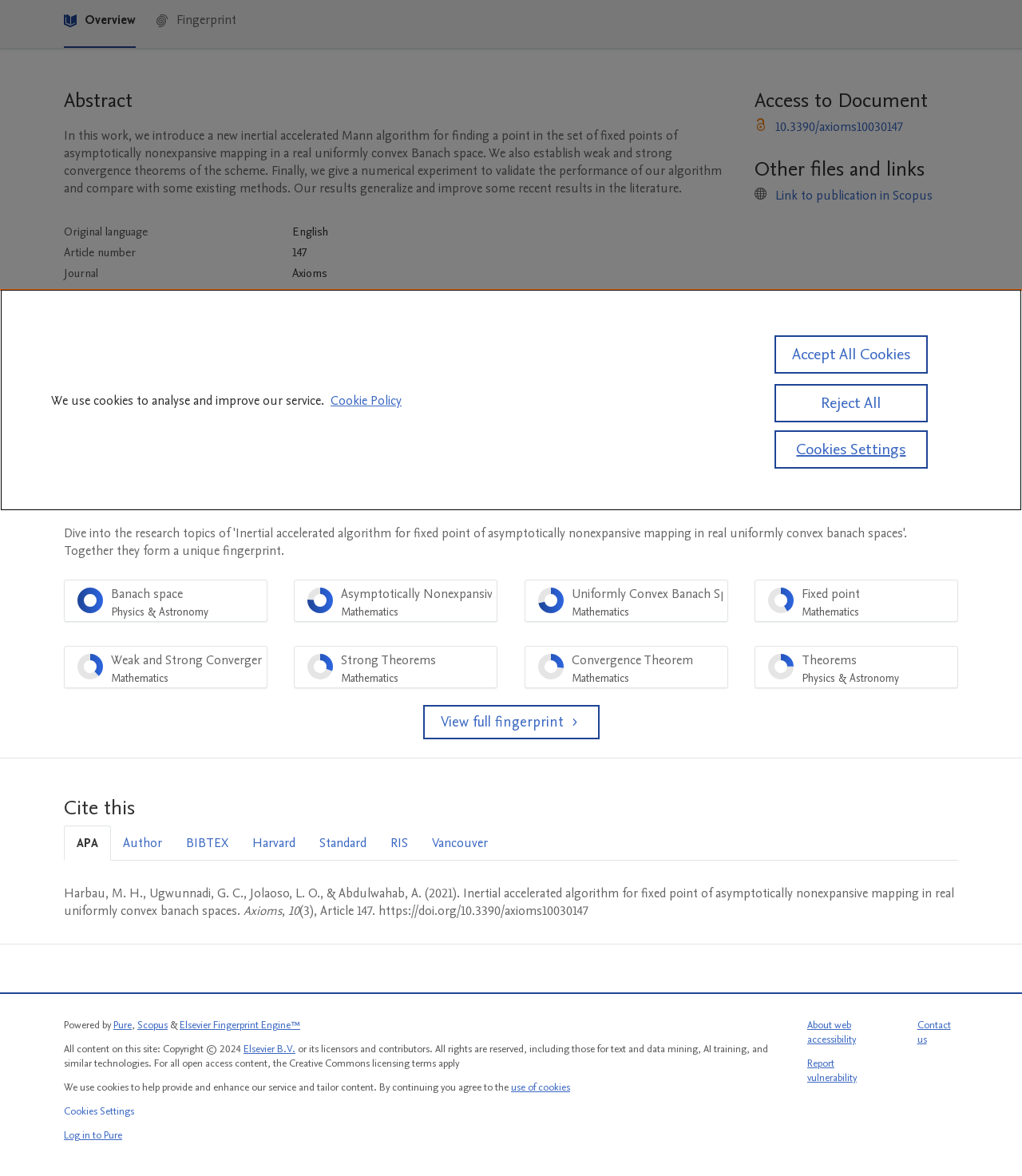Identify the bounding box coordinates of the HTML element based on this description: "APA".

[0.062, 0.702, 0.109, 0.732]